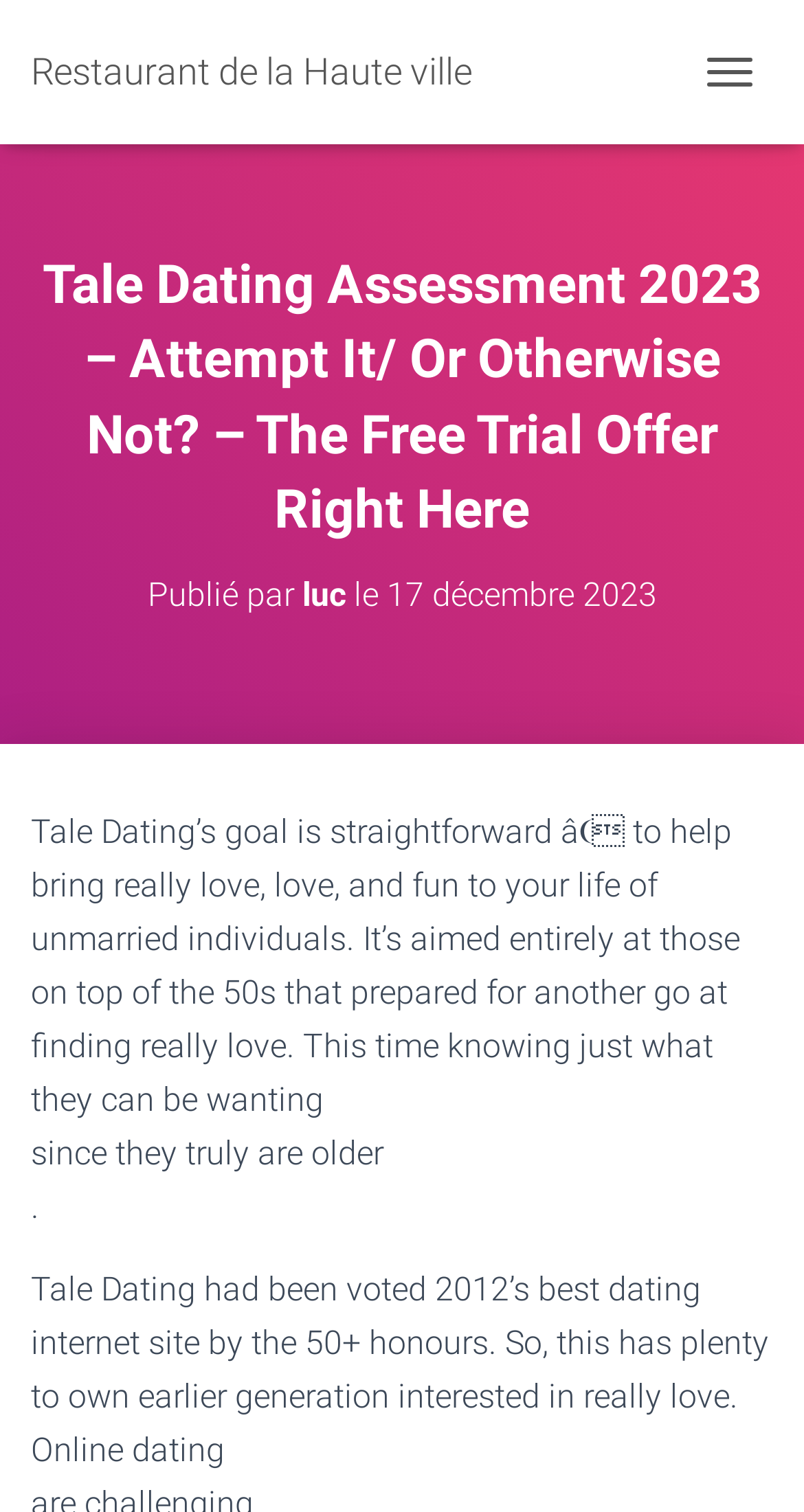For the given element description luc, determine the bounding box coordinates of the UI element. The coordinates should follow the format (top-left x, top-left y, bottom-right x, bottom-right y) and be within the range of 0 to 1.

[0.376, 0.38, 0.429, 0.406]